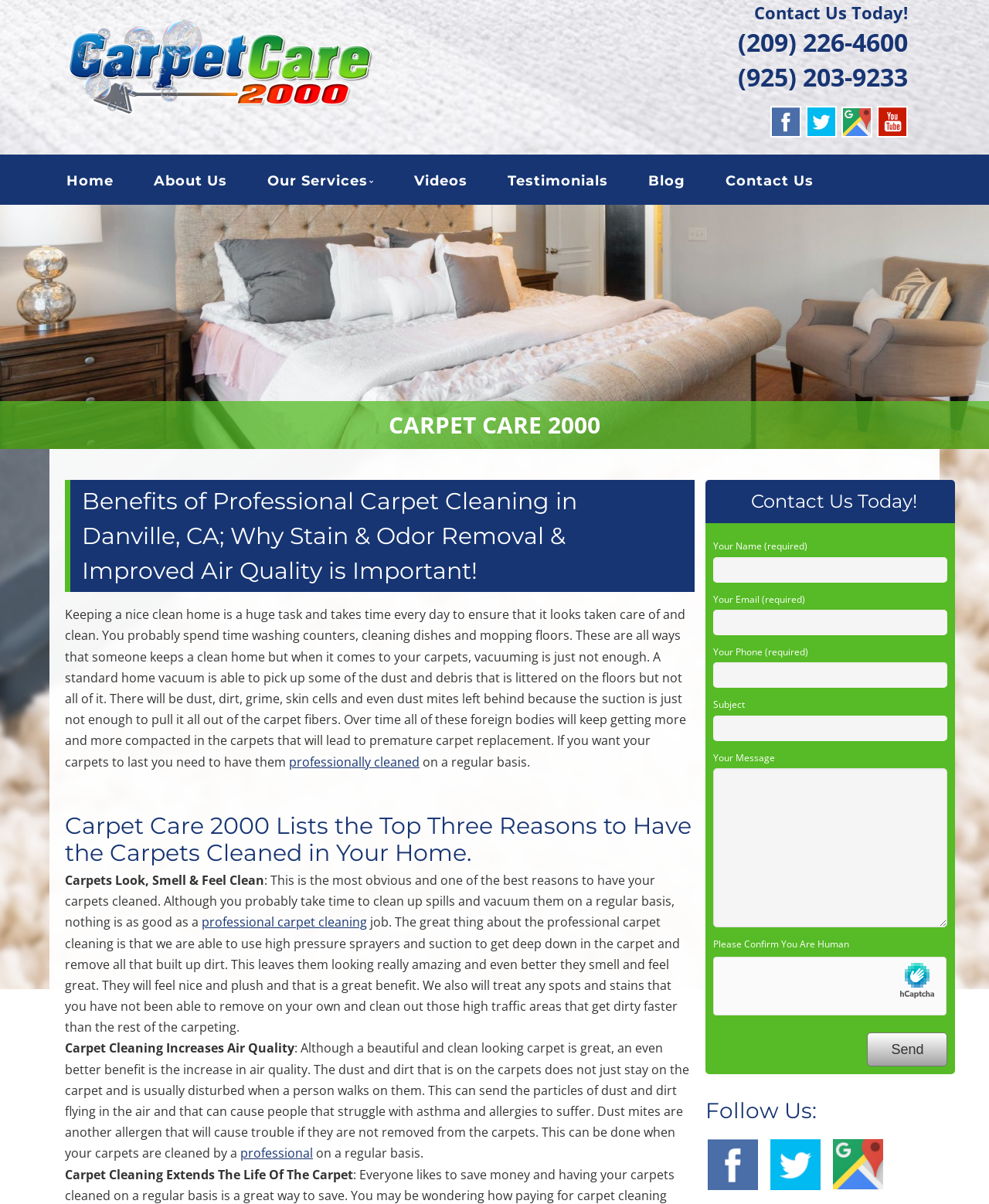Find the bounding box coordinates of the clickable element required to execute the following instruction: "Read about the benefits of professional carpet cleaning". Provide the coordinates as four float numbers between 0 and 1, i.e., [left, top, right, bottom].

[0.066, 0.503, 0.694, 0.64]